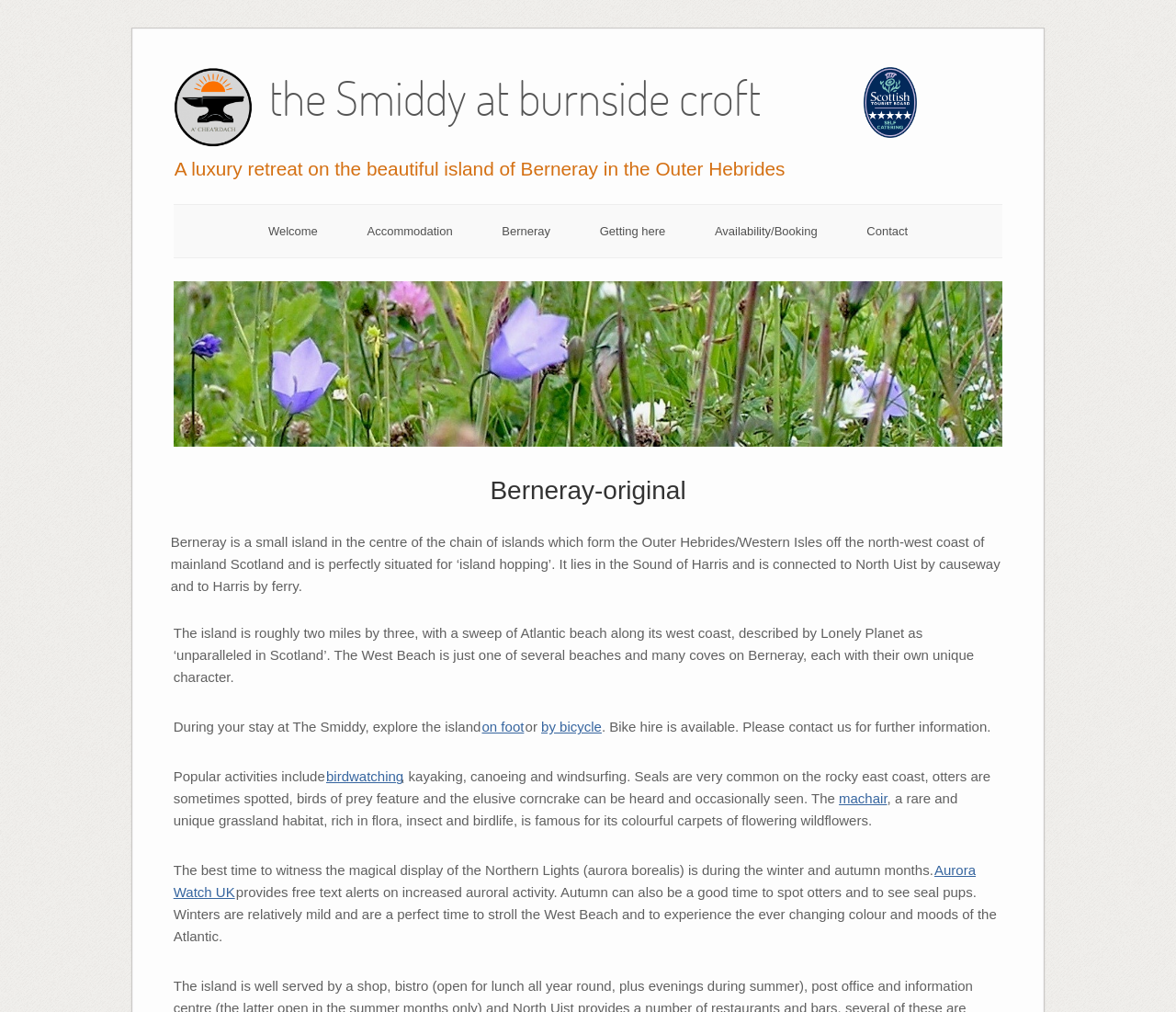Identify the bounding box coordinates of the clickable region required to complete the instruction: "Click on 'Getting here'". The coordinates should be given as four float numbers within the range of 0 and 1, i.e., [left, top, right, bottom].

[0.51, 0.222, 0.566, 0.235]